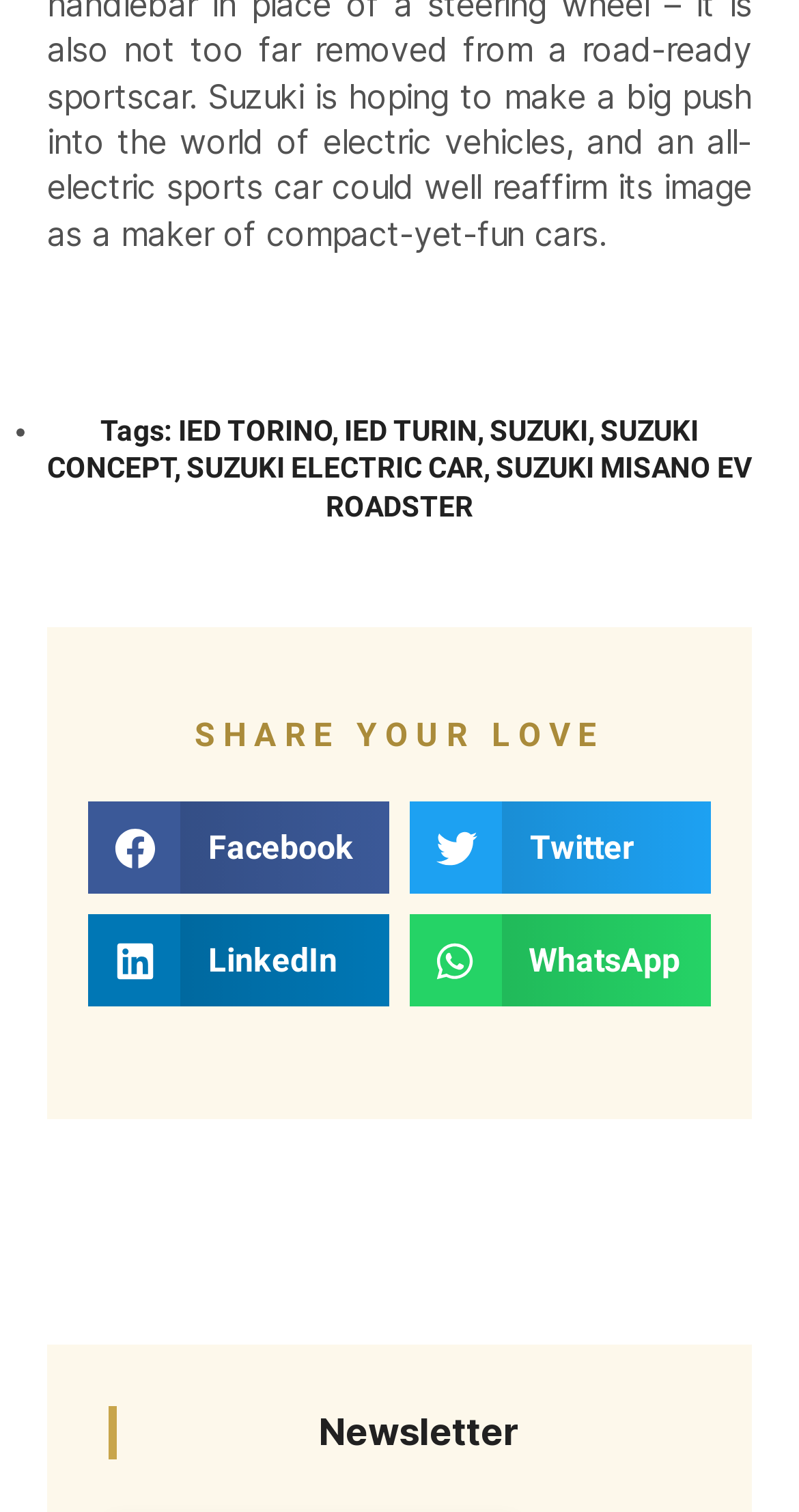Locate the bounding box coordinates of the segment that needs to be clicked to meet this instruction: "Click on SUZUKI ELECTRIC CAR".

[0.233, 0.299, 0.605, 0.321]